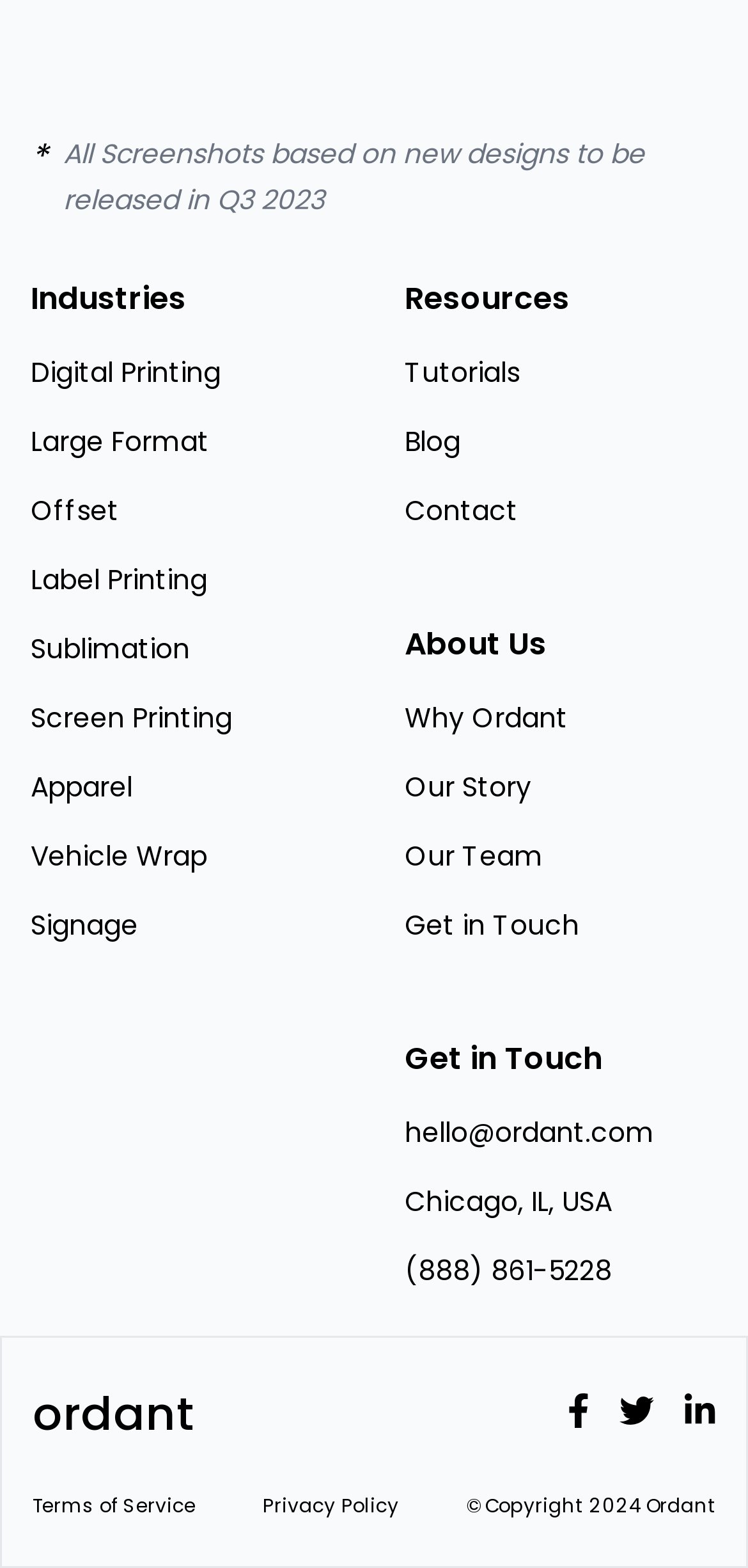Give a one-word or short-phrase answer to the following question: 
What is the company's email address?

hello@ordant.com